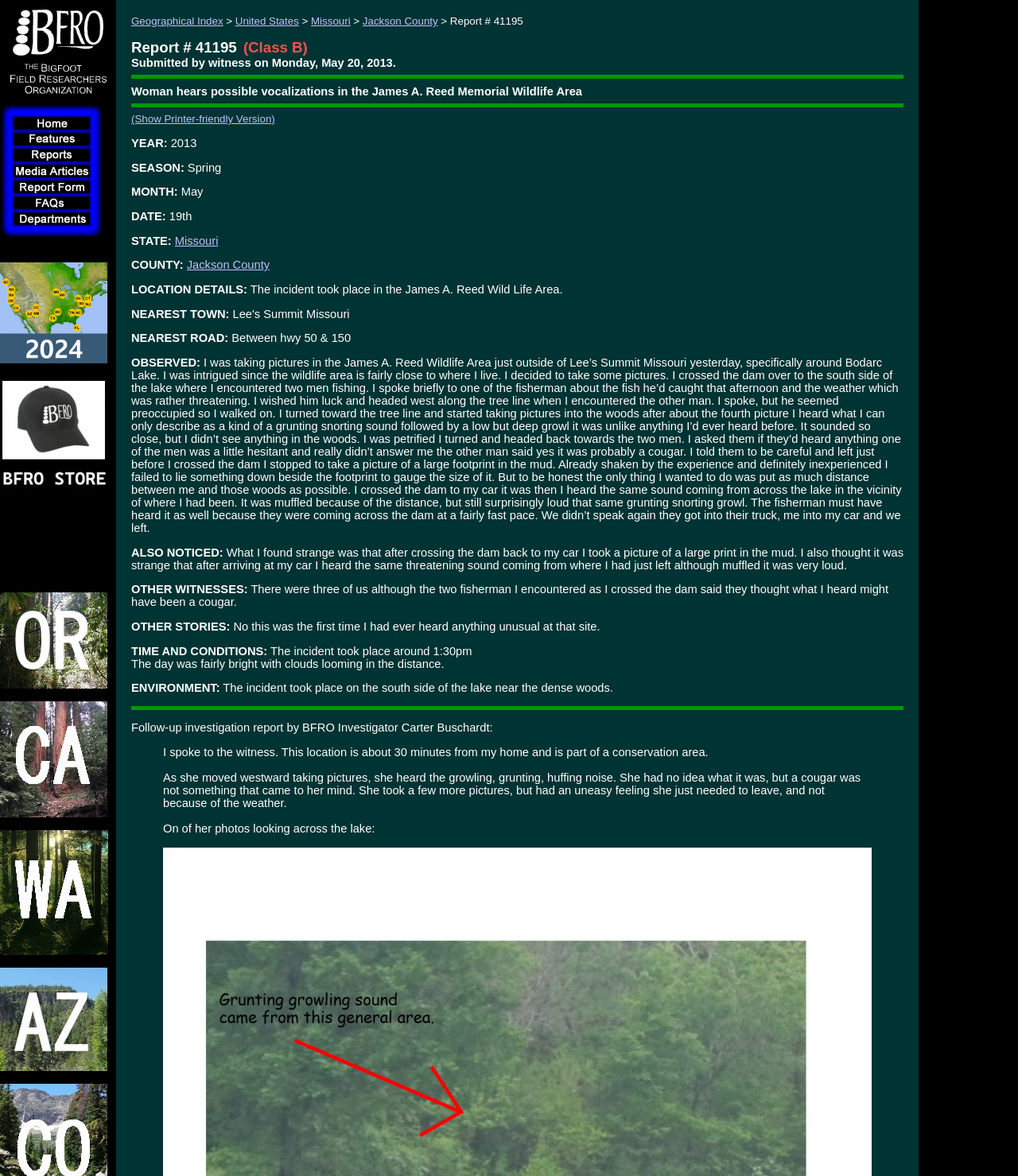Refer to the image and offer a detailed explanation in response to the question: What is the report number?

The report number is mentioned in the breadcrumbs at the top of the webpage and also in the title of the webpage. It is located in a table cell with a bounding box of [0.43, 0.013, 0.514, 0.023].